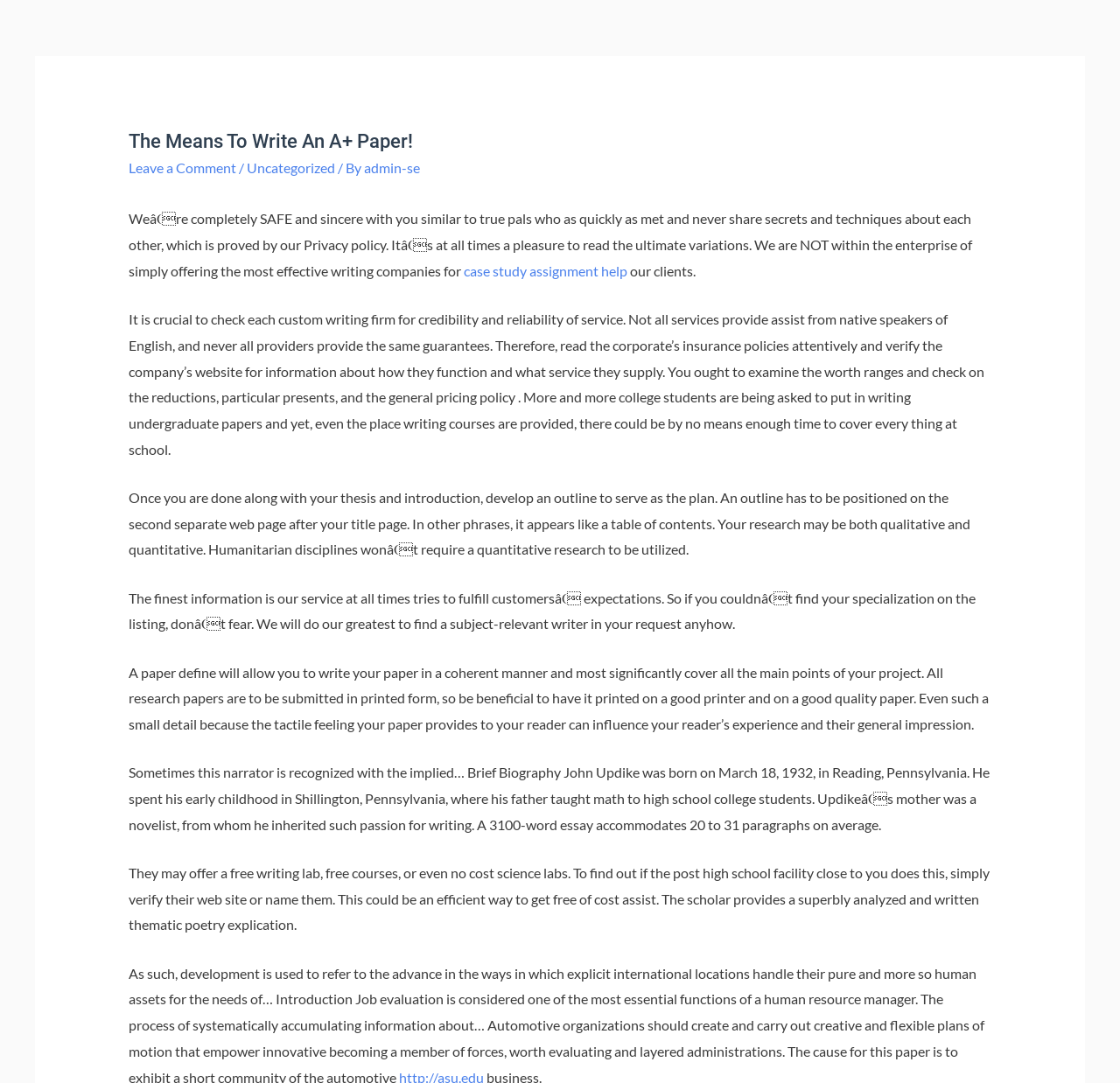What is the importance of paper quality?
Use the information from the screenshot to give a comprehensive response to the question.

The webpage mentions that even small details such as the tactile feeling of the paper can influence the reader's experience and overall impression, suggesting that paper quality is important for a positive reader experience.